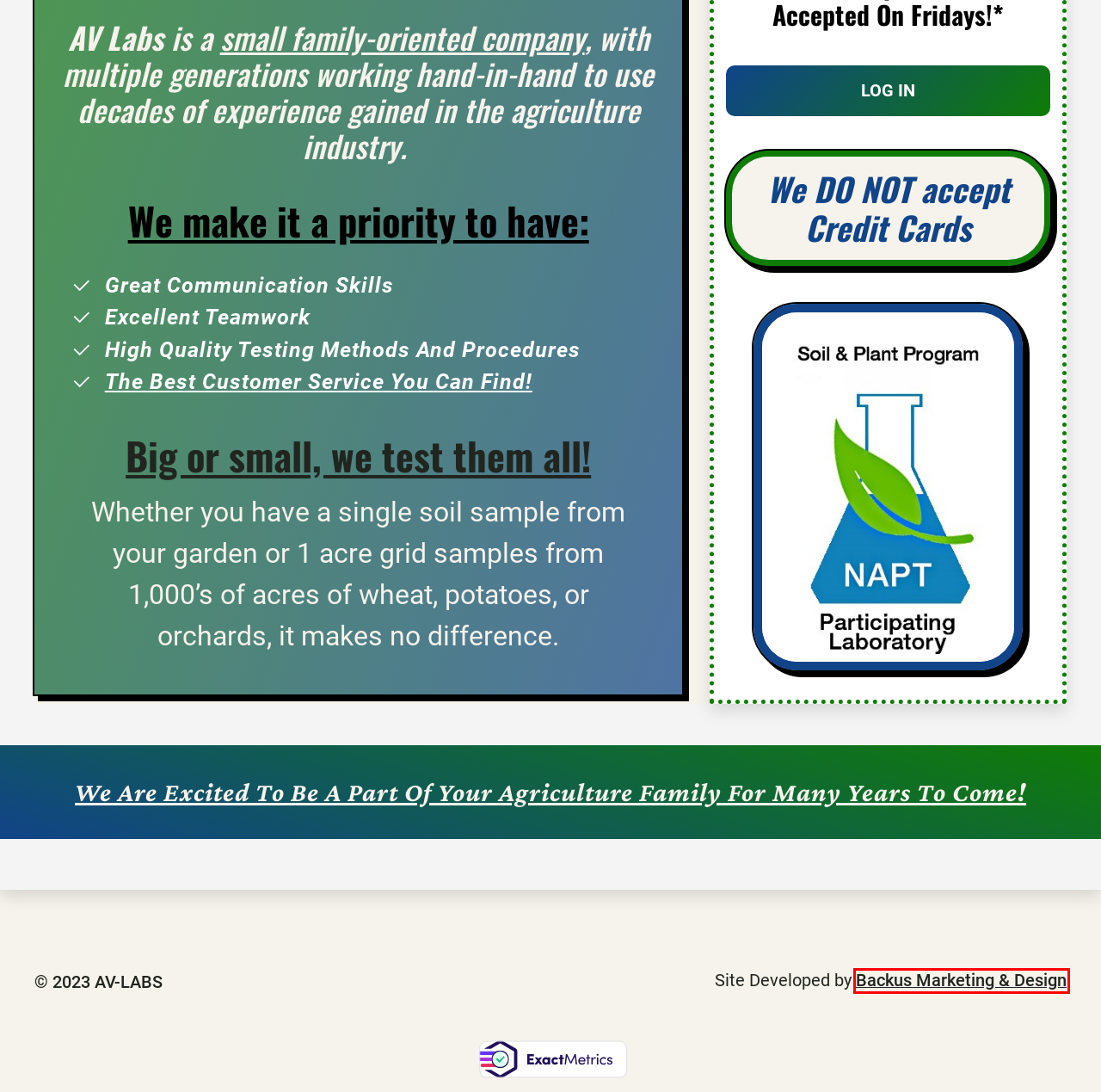A screenshot of a webpage is given with a red bounding box around a UI element. Choose the description that best matches the new webpage shown after clicking the element within the red bounding box. Here are the candidates:
A. Services - © 2023 AV-LABS
B. Contact Us - © 2023 AV-LABS
C. Drinking Water - © 2023 AV-LABS
D. How To - © 2023 AV-LABS
E. Packages - © 2023 AV-LABS
F. Backus Marketing & Design – Online Search Marketing Made Simple
G. ExactMetrics - Best Premium Google Analytics Plugin for WordPress
H. Reports - © 2023 AV-LABS

F